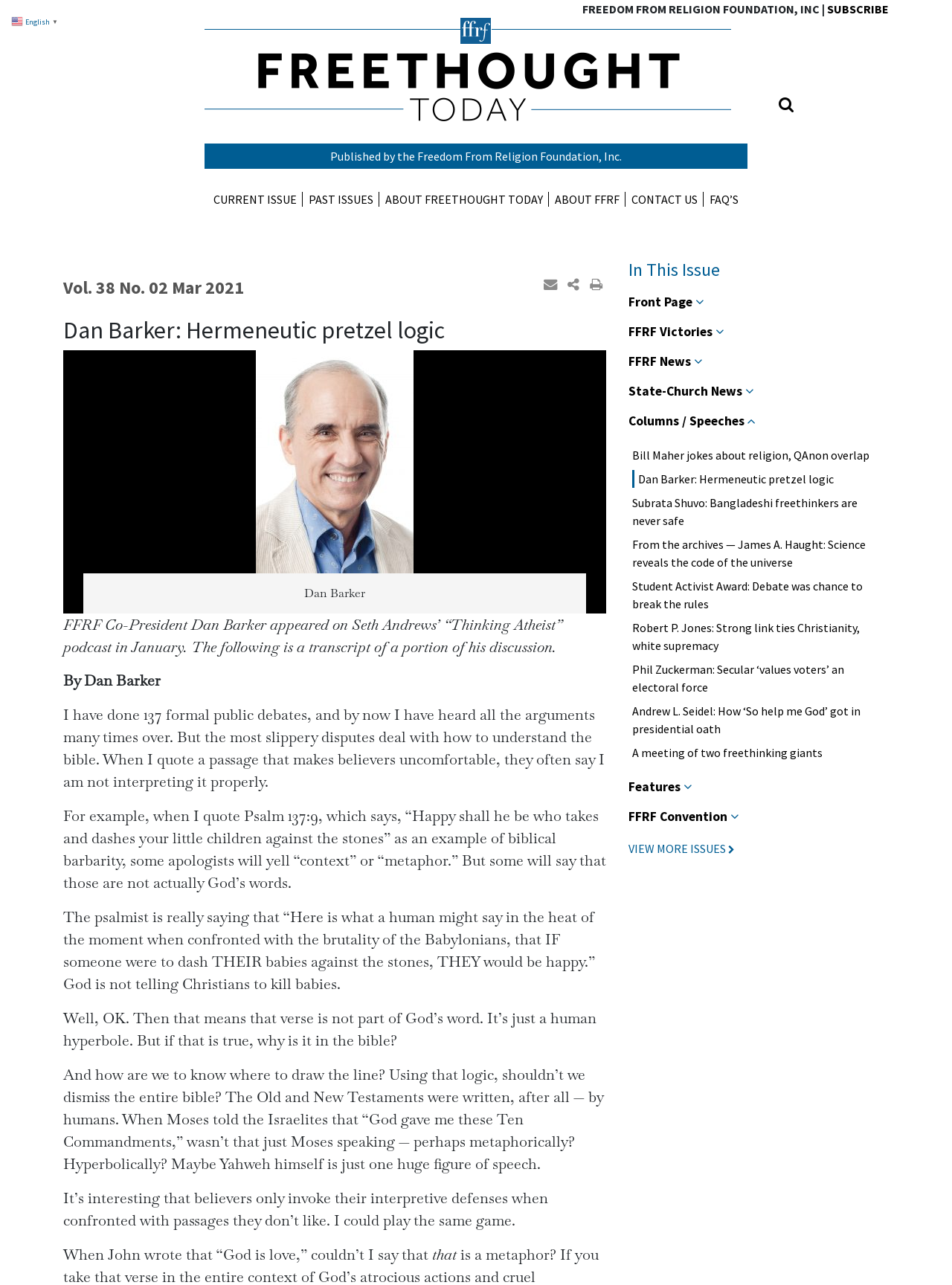Examine the screenshot and answer the question in as much detail as possible: What is the issue number of the current publication?

The issue number is mentioned in the heading 'Vol. 38 No. 02 Mar 2021' which is a subheading of the main article.